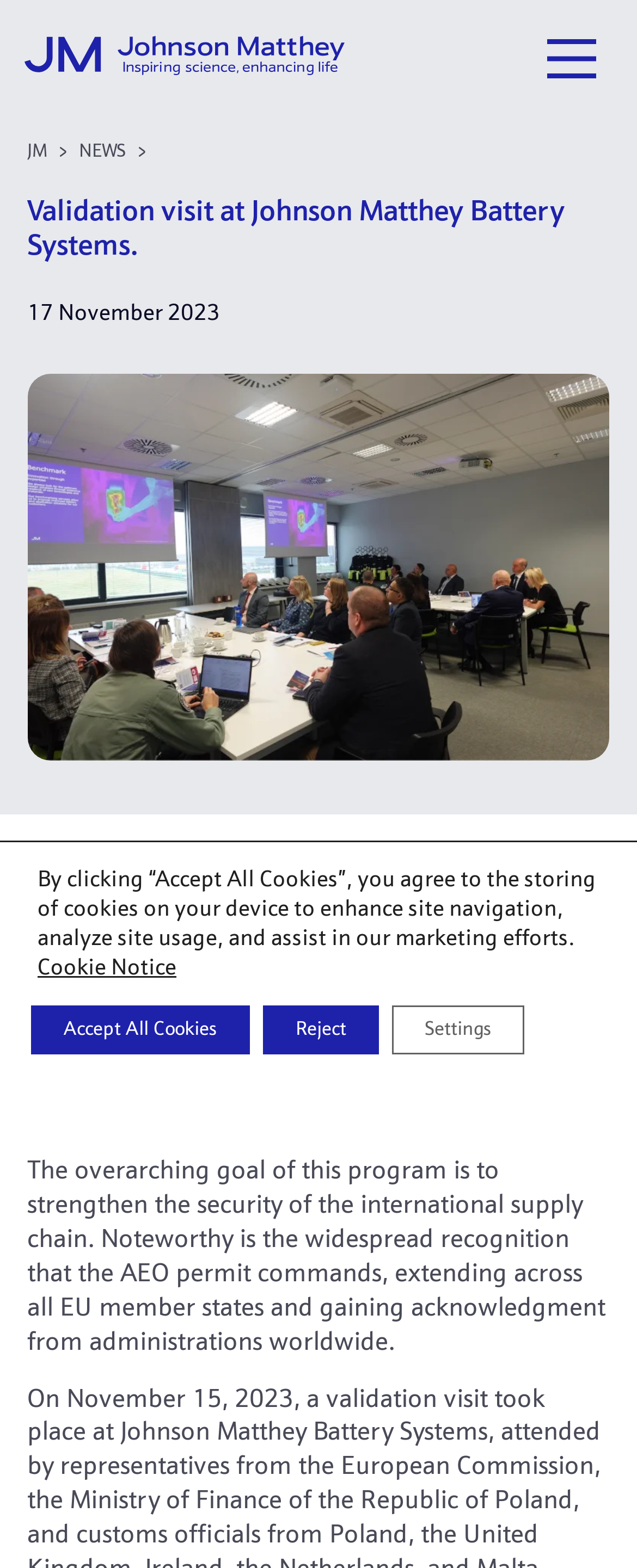Determine the bounding box coordinates of the element that should be clicked to execute the following command: "Search for something".

[0.795, 0.02, 0.872, 0.055]